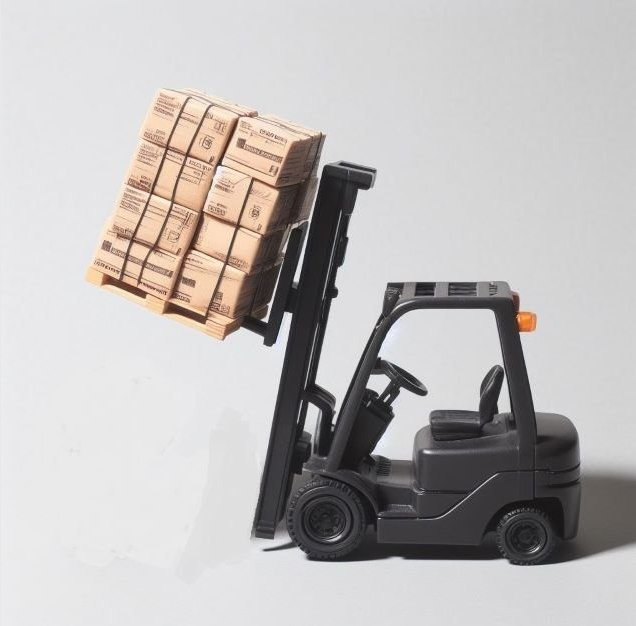Use a single word or phrase to answer this question: 
What is the purpose of the forklift?

To handle and transport goods